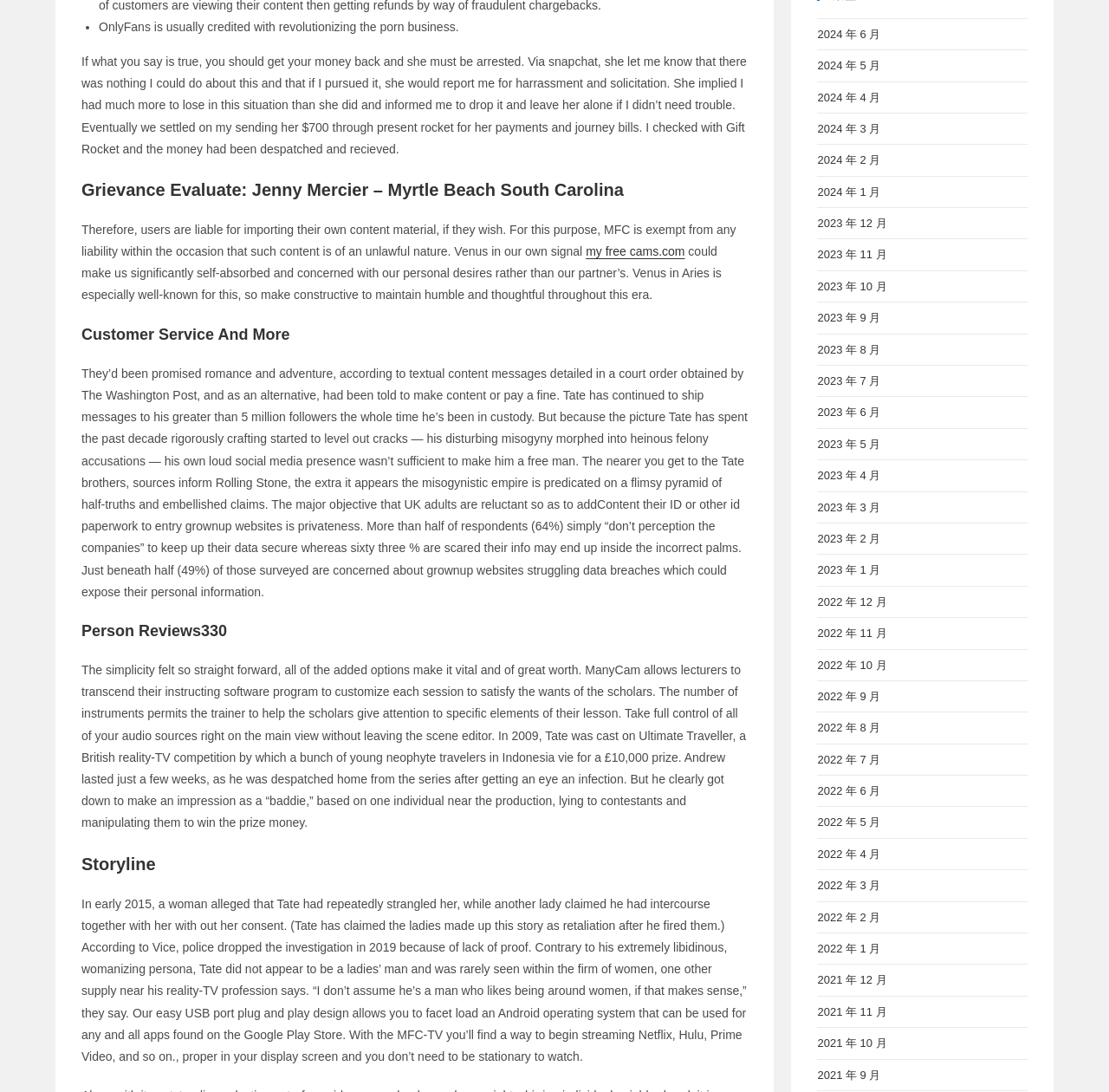Find the bounding box coordinates for the HTML element described in this sentence: "my free cams.com". Provide the coordinates as four float numbers between 0 and 1, in the format [left, top, right, bottom].

[0.528, 0.224, 0.618, 0.237]